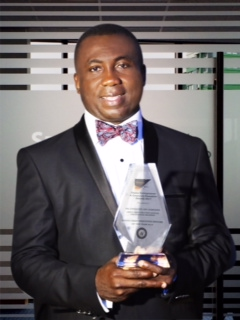Based on the image, please respond to the question with as much detail as possible:
Who organized the award ceremony?

According to the caption, the award ceremony was organized by the Entrepreneurs Foundation of Ghana (EFG), which is endorsed by the Ministry of Trade and Industry and the Ministry of Business Development.